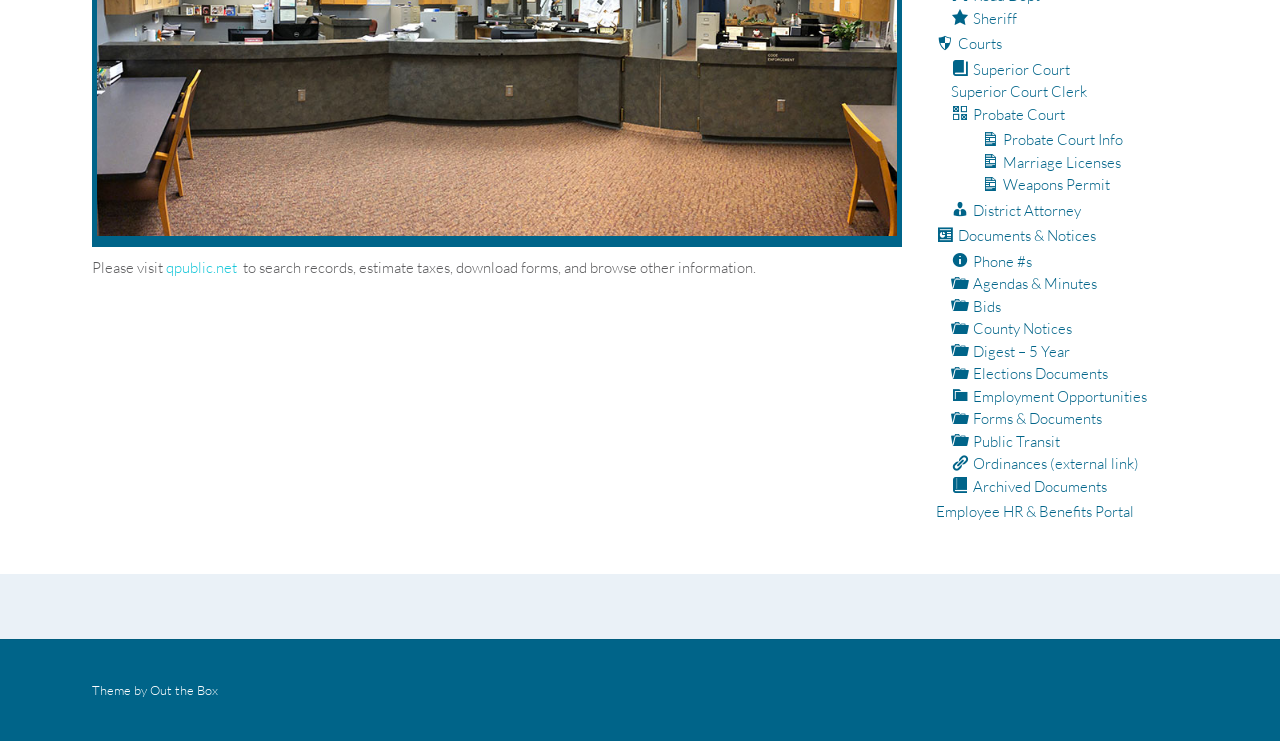Given the description "Employment Opportunities", determine the bounding box of the corresponding UI element.

[0.743, 0.522, 0.896, 0.547]